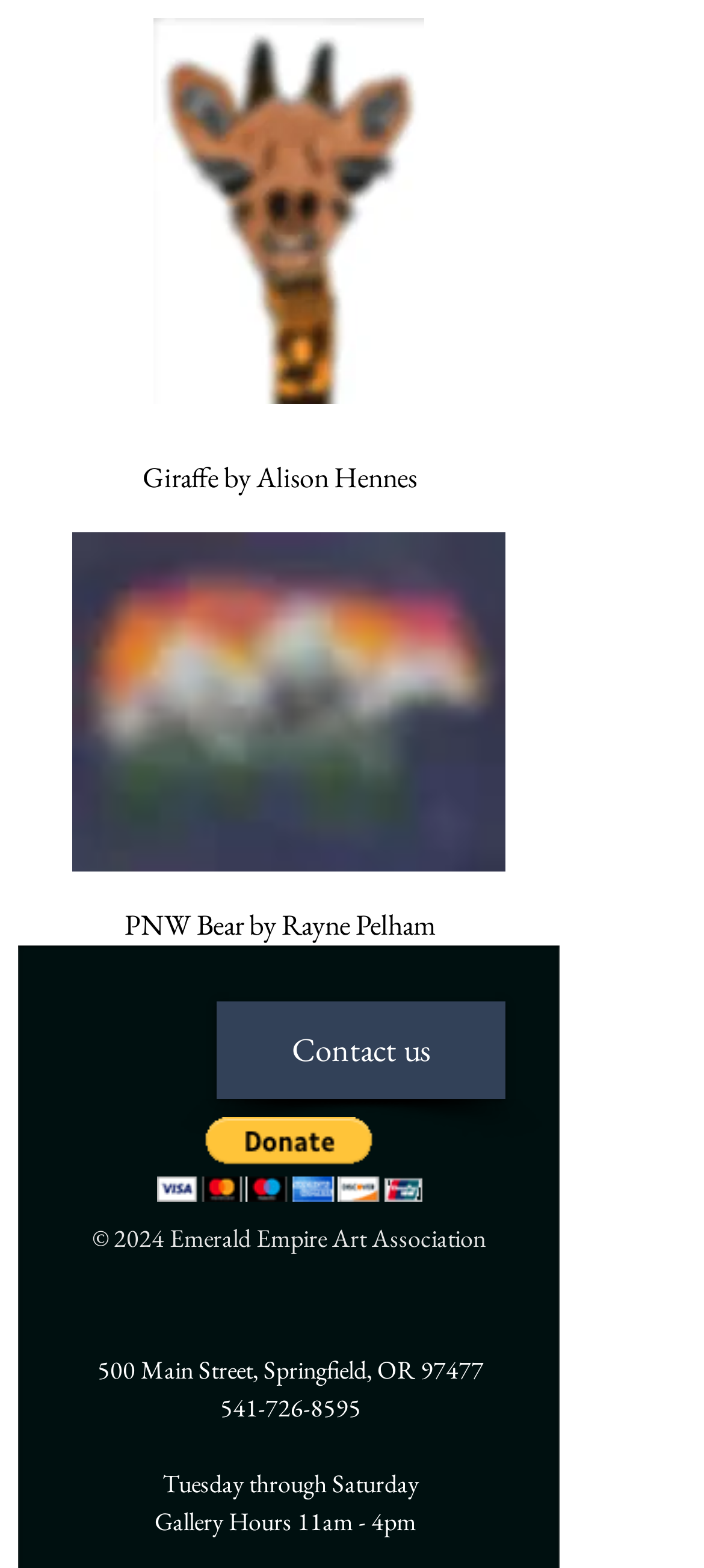What is the address of the gallery?
Please answer the question with a detailed response using the information from the screenshot.

I searched for the address on the webpage and found it in the StaticText element '500 Main Street, Springfield, OR 97477'.